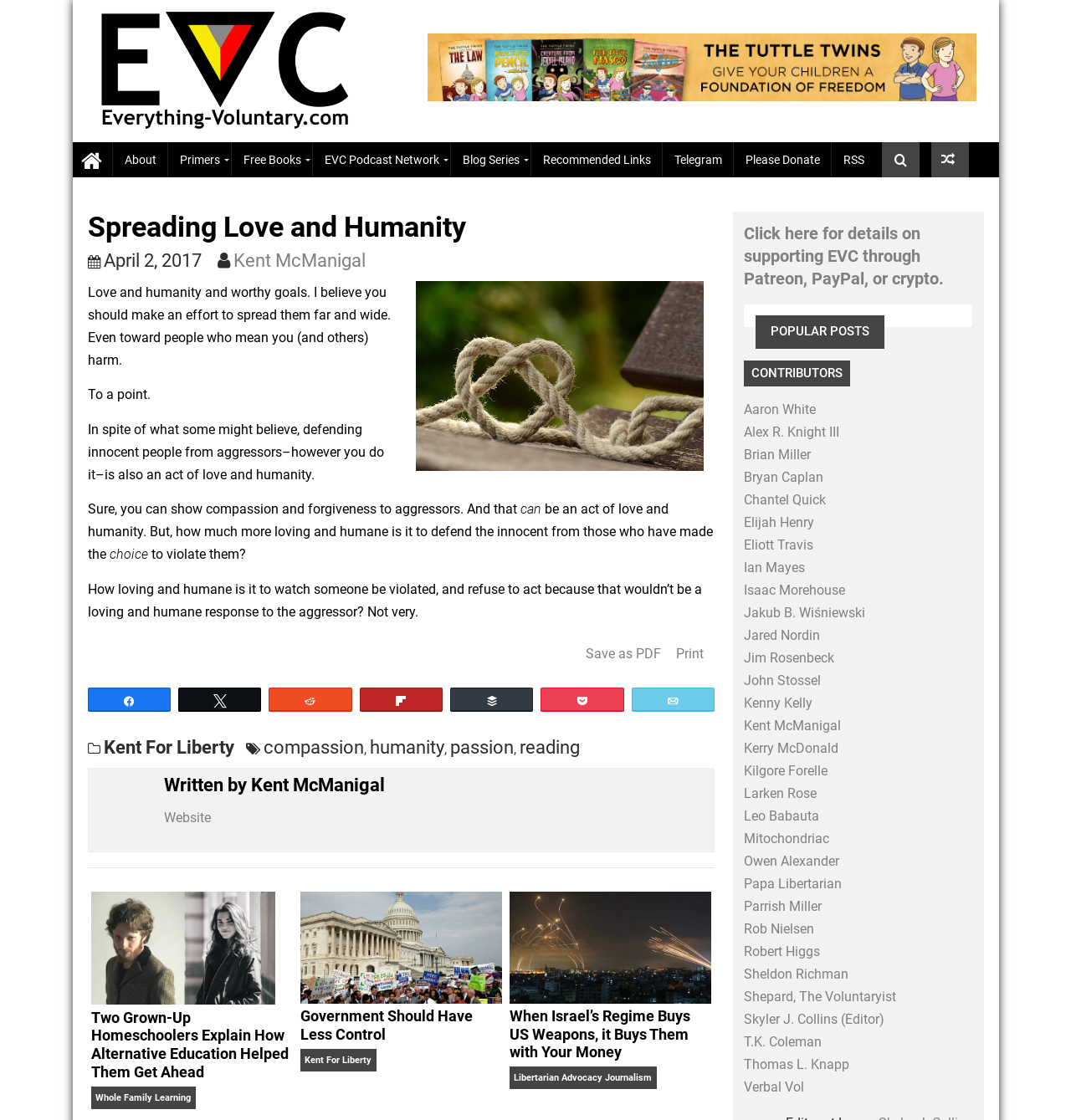Please mark the clickable region by giving the bounding box coordinates needed to complete this instruction: "Share the article on Twitter".

[0.186, 0.683, 0.27, 0.705]